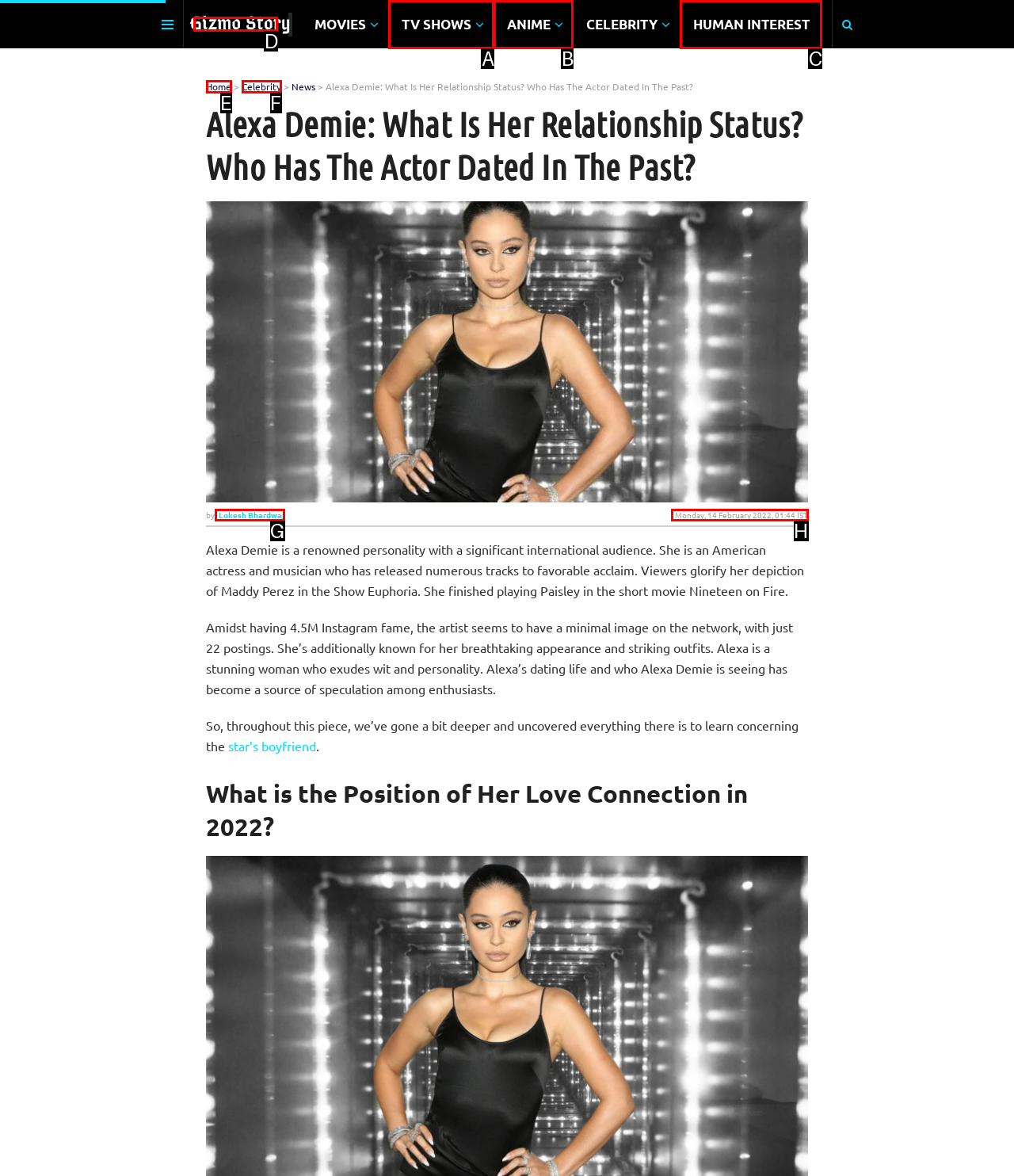Given the description: Lokesh Bhardwaj, identify the HTML element that fits best. Respond with the letter of the correct option from the choices.

G